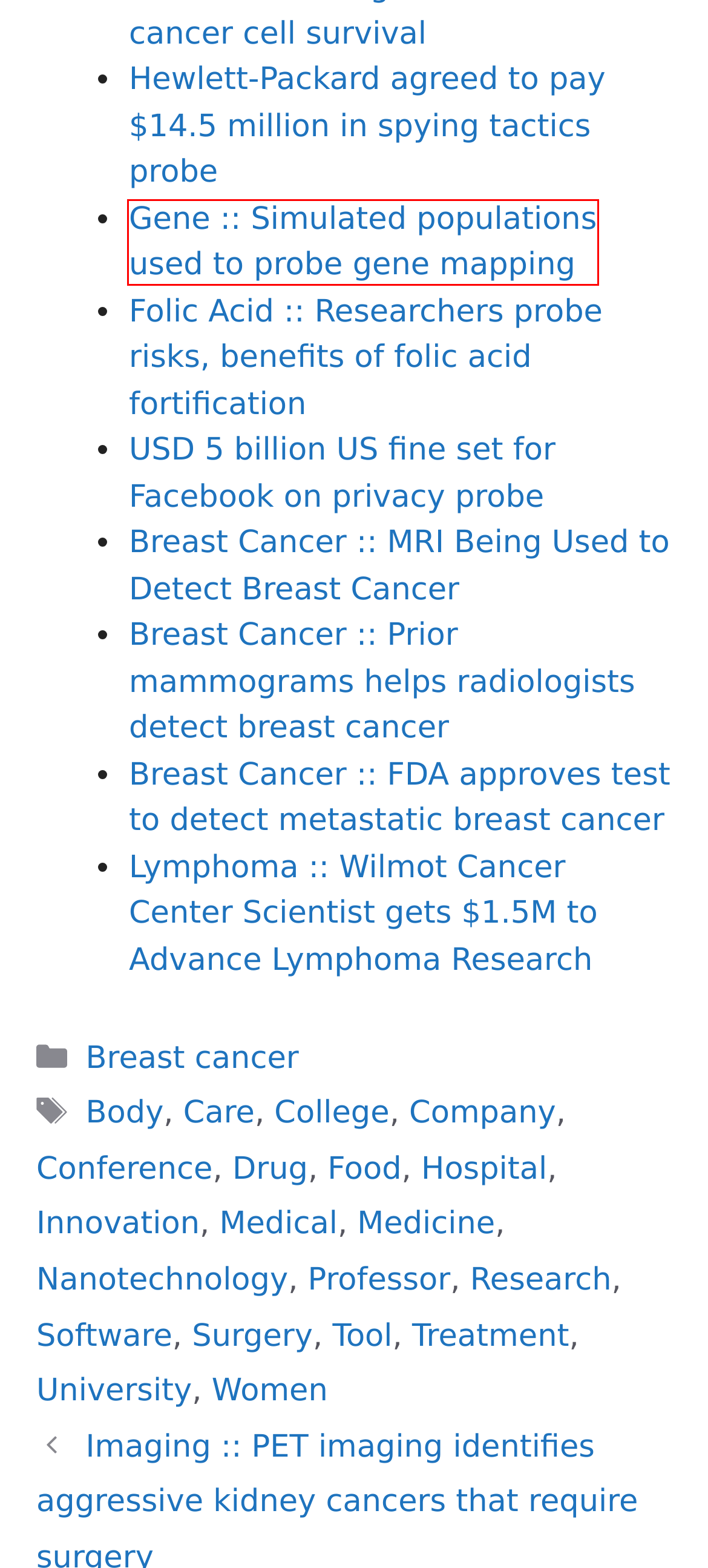You are presented with a screenshot of a webpage with a red bounding box. Select the webpage description that most closely matches the new webpage after clicking the element inside the red bounding box. The options are:
A. Hewlett-Packard agreed to pay $14.5 million in spying tactics probe | Health | Spirit India
B. Tool | Spirit India
C. Gene :: Simulated populations used to probe gene mapping | Health | Spirit India
D. Innovation | Spirit India
E. Breast Cancer :: FDA approves test to detect metastatic breast cancer | Breast cancer | Spirit India
F. Women | Spirit India
G. USD 5 billion US fine set for Facebook on privacy probe | USA | Spirit India
H. Nanotechnology | Spirit India

C